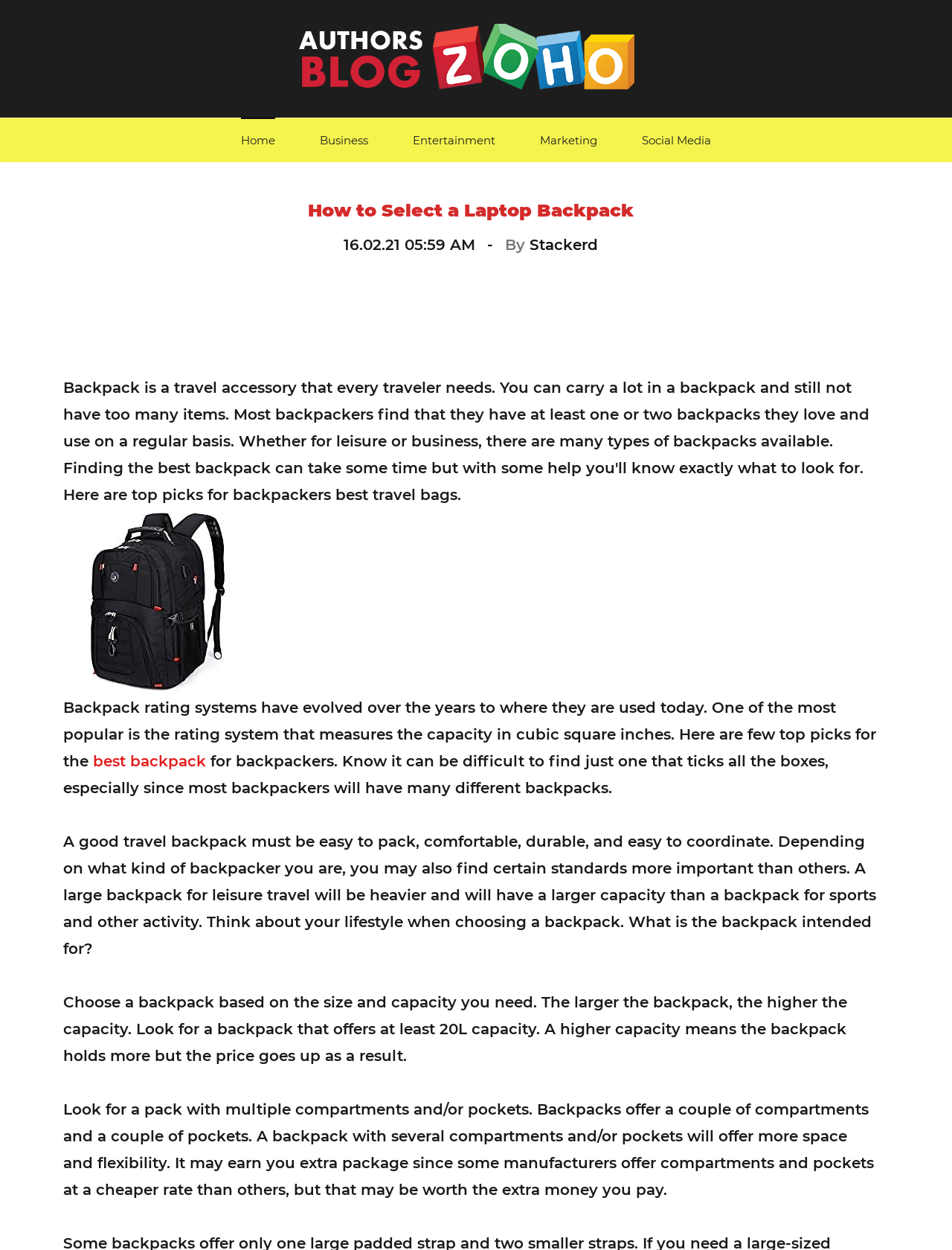Respond with a single word or phrase:
Who is the author of the article?

Stackerd